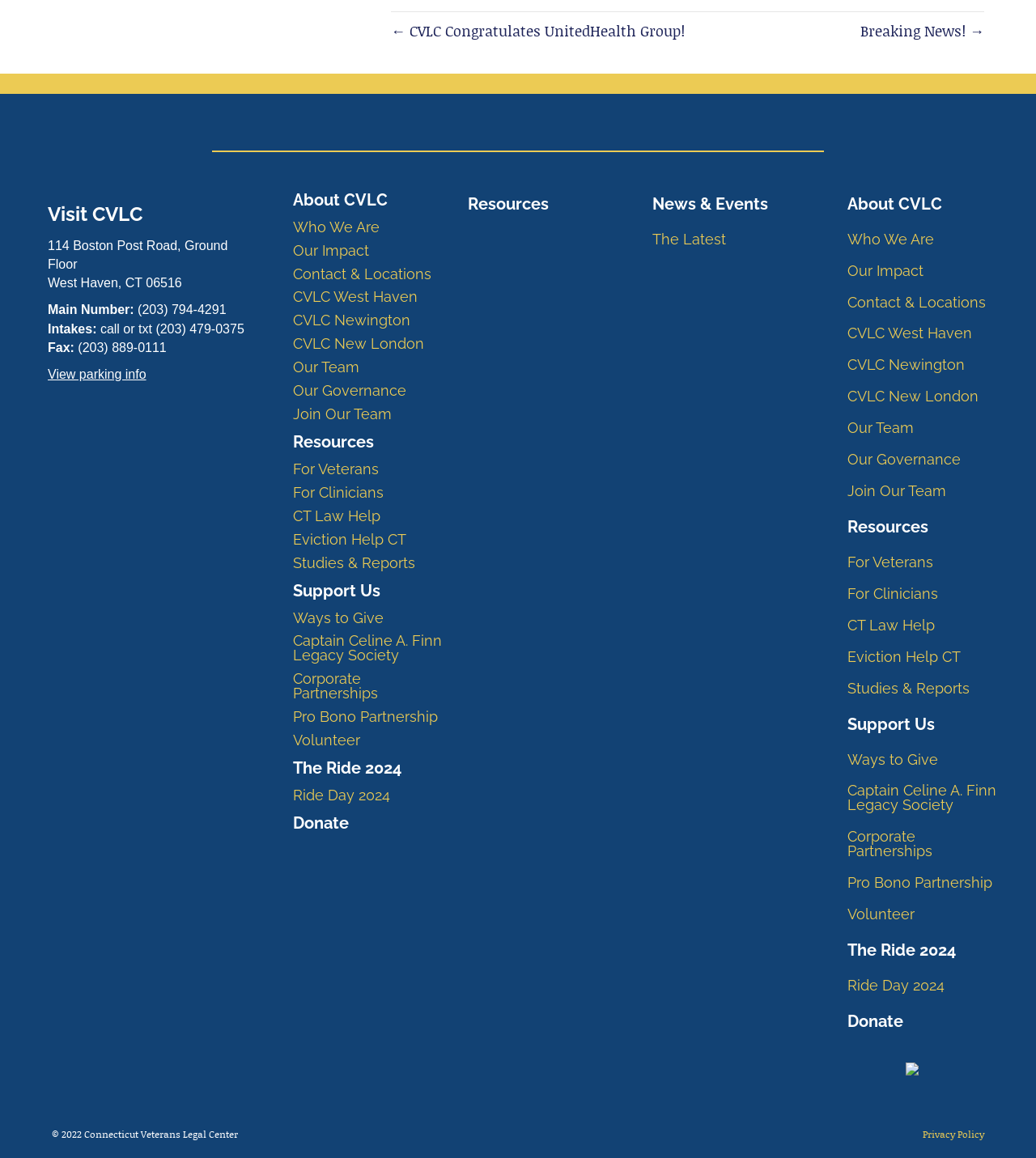Give a concise answer using one word or a phrase to the following question:
What is the phone number for intakes?

(203) 479-0375